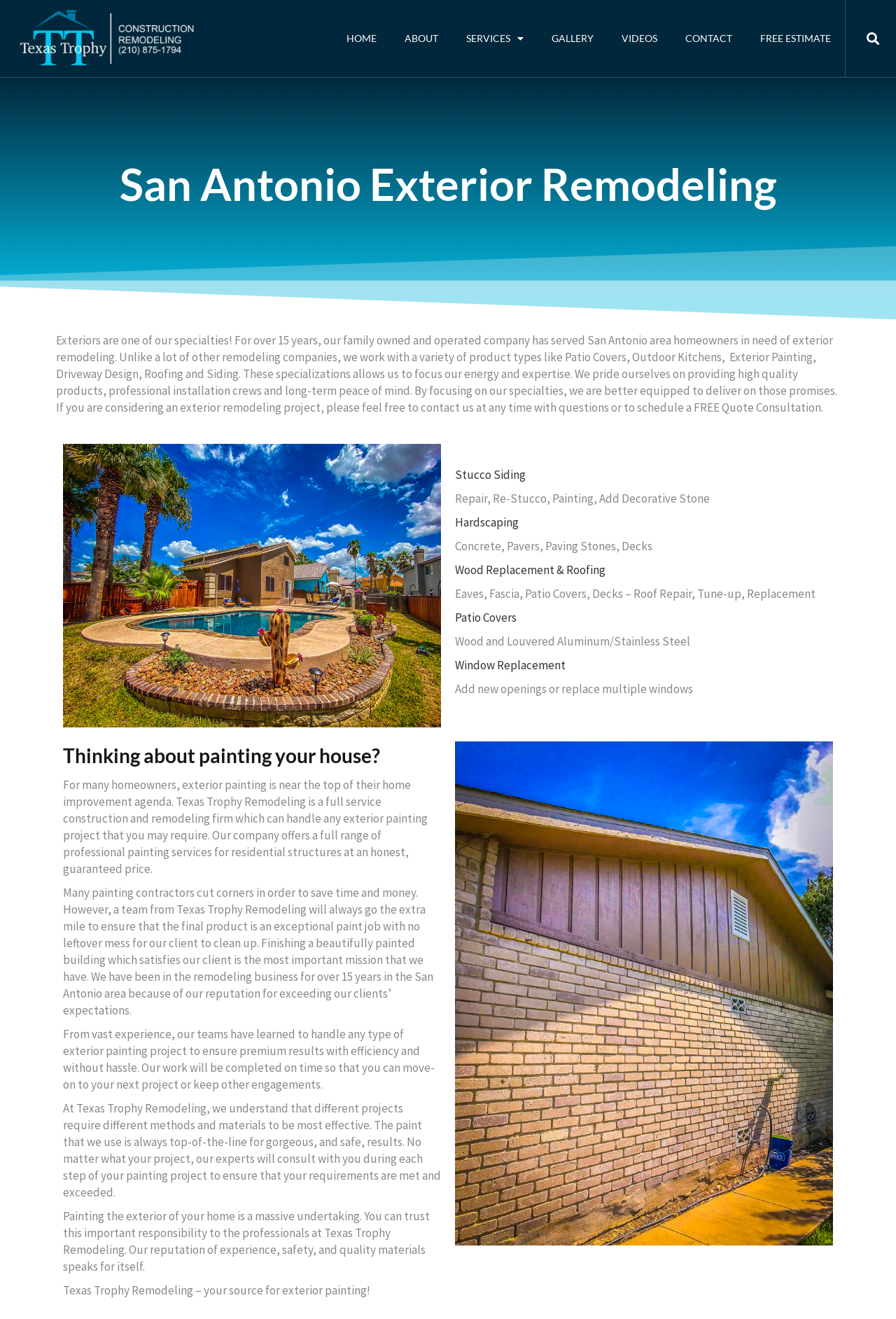What services does Texas Trophy Remodeling offer?
Refer to the screenshot and answer in one word or phrase.

Exterior remodeling services